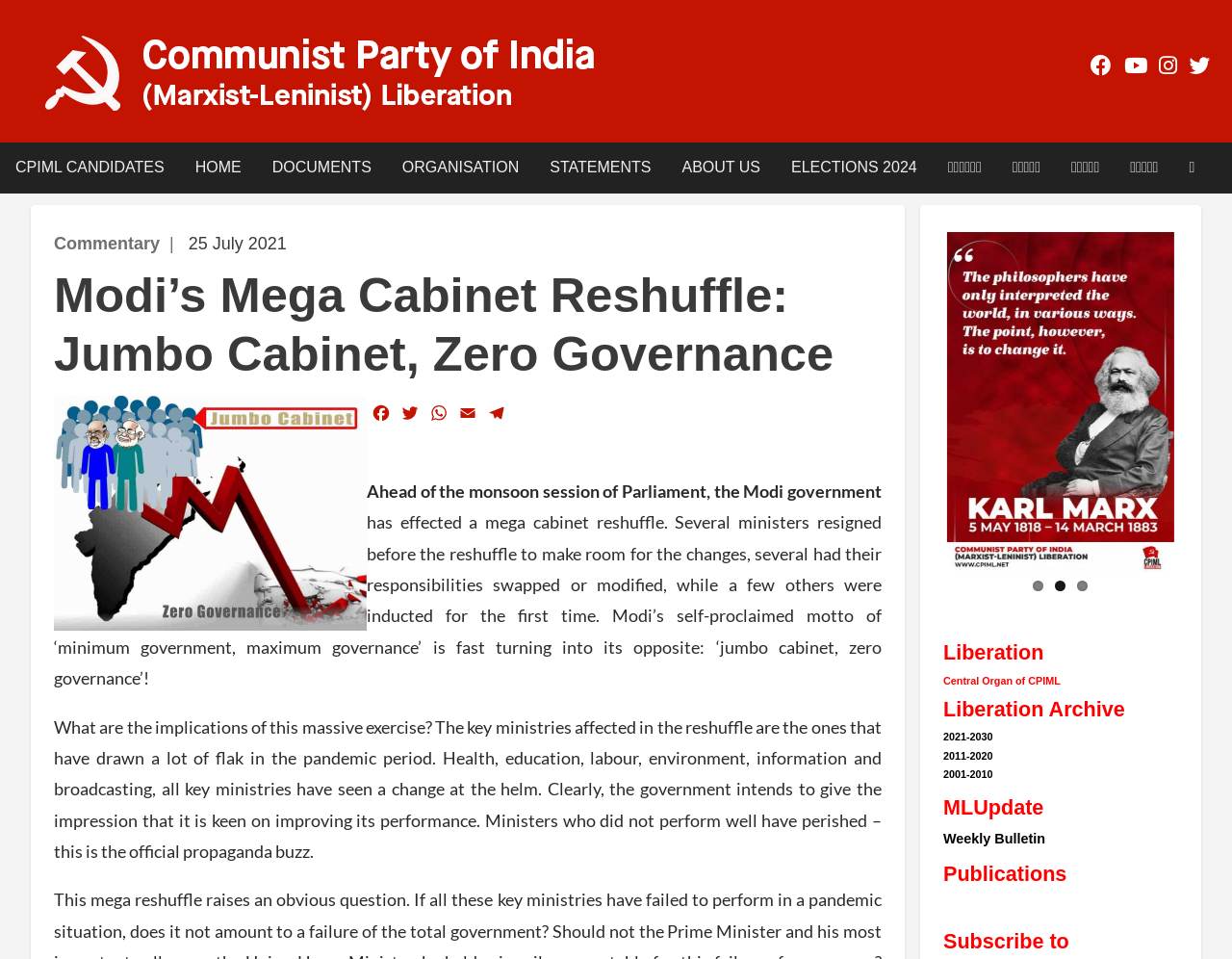Give a short answer to this question using one word or a phrase:
What is the name of the party's website?

Communist Party of India (Marxist-Leninist) Liberation